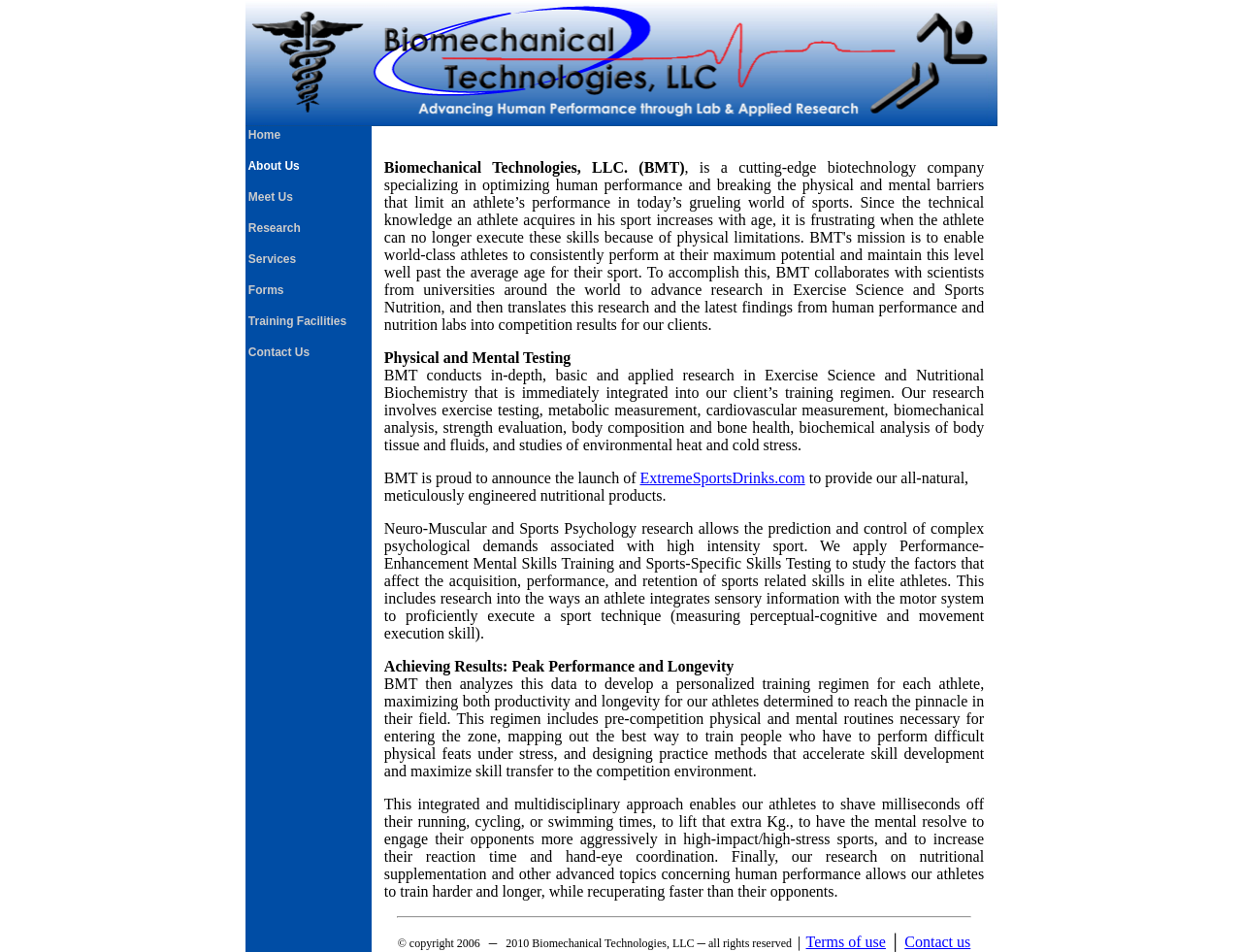Please provide the bounding box coordinates for the element that needs to be clicked to perform the instruction: "Click Research". The coordinates must consist of four float numbers between 0 and 1, formatted as [left, top, right, bottom].

[0.197, 0.232, 0.299, 0.247]